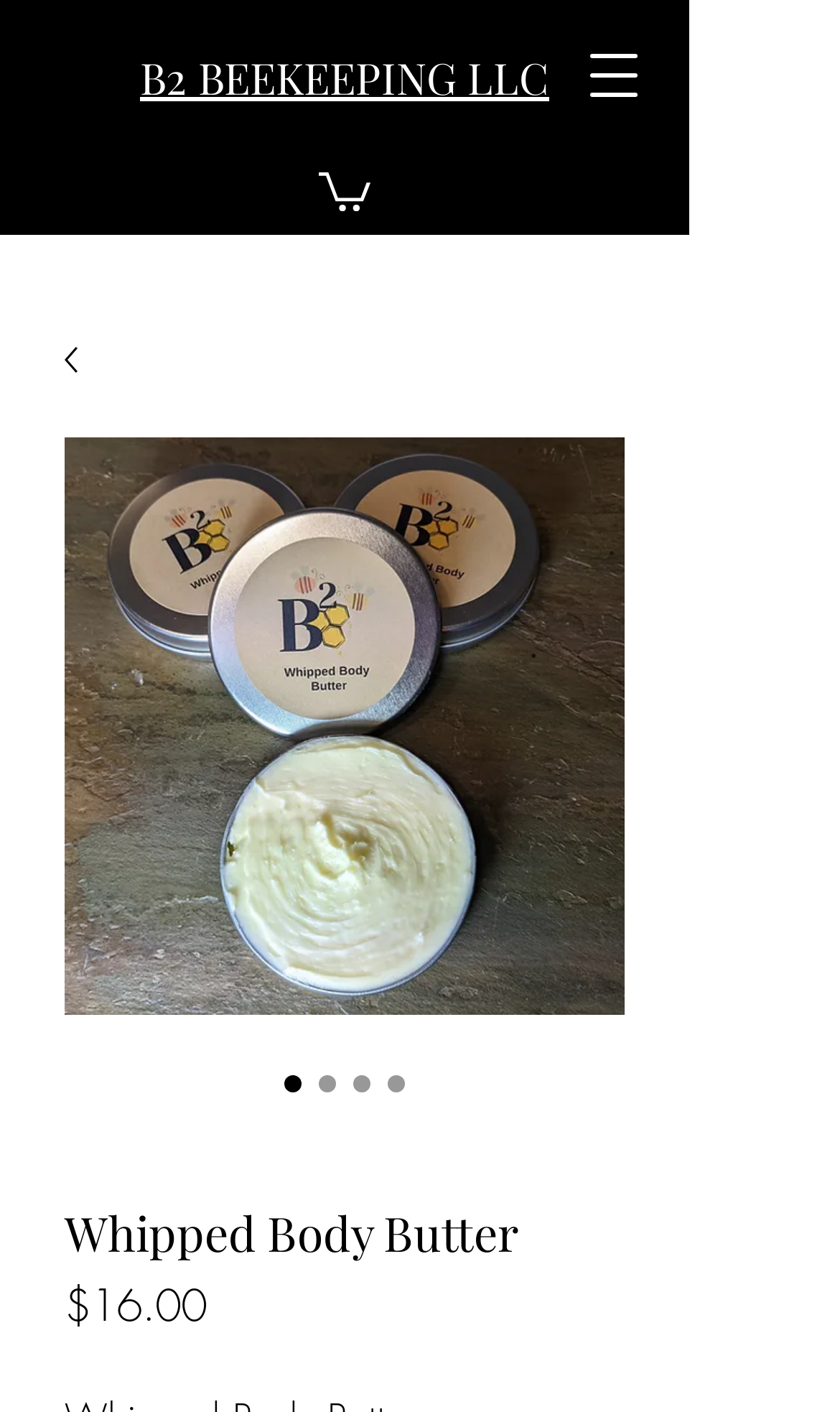Based on the element description: "B2 BEEKEEPING LLC", identify the UI element and provide its bounding box coordinates. Use four float numbers between 0 and 1, [left, top, right, bottom].

[0.167, 0.034, 0.654, 0.075]